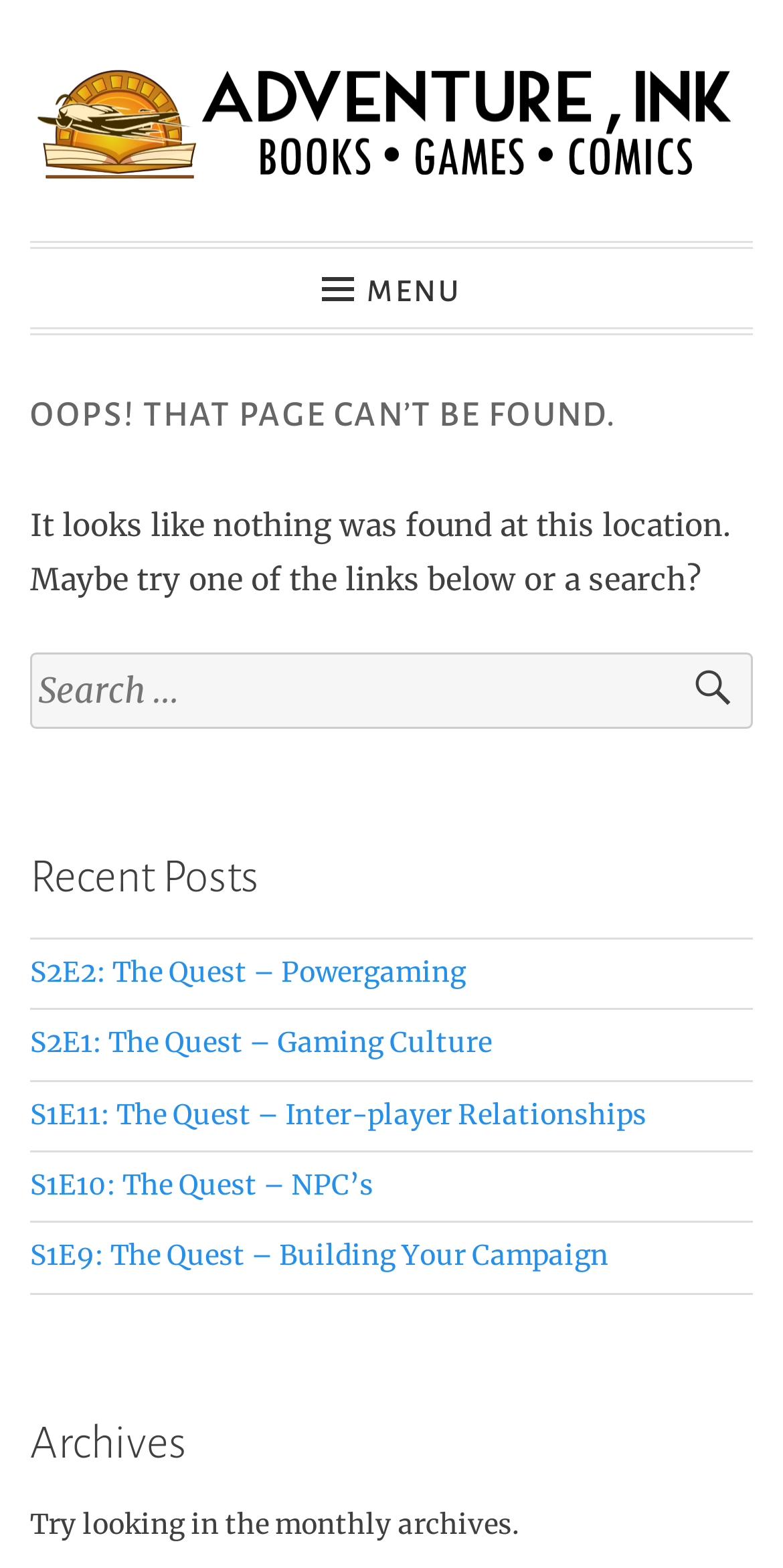What is the purpose of the search box?
Based on the image, respond with a single word or phrase.

Search for content